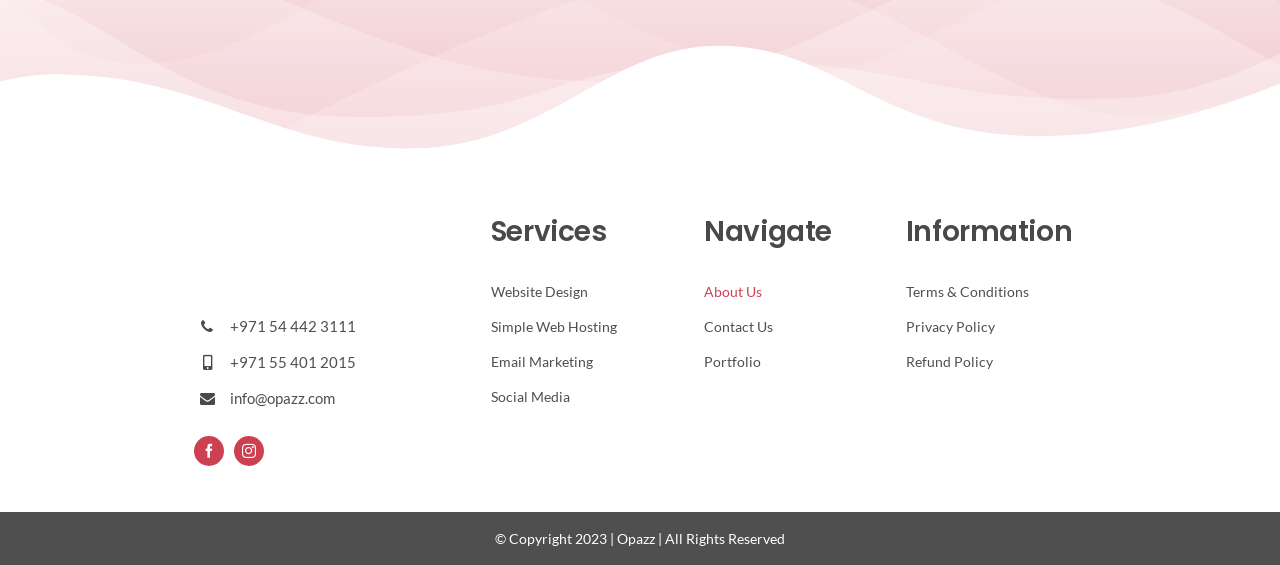Identify the bounding box for the UI element described as: "Email Marketing". The coordinates should be four float numbers between 0 and 1, i.e., [left, top, right, bottom].

[0.383, 0.618, 0.515, 0.662]